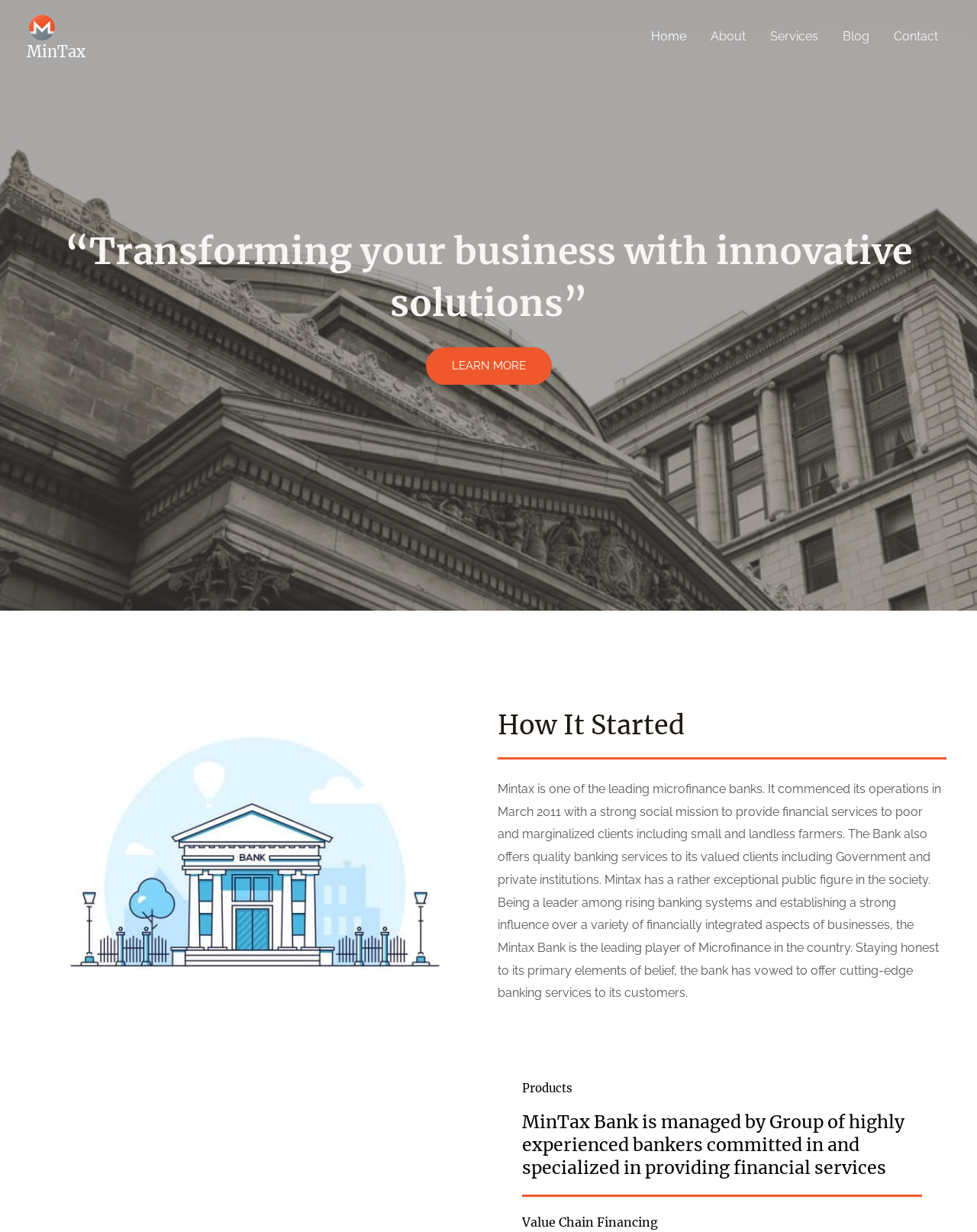Kindly provide the bounding box coordinates of the section you need to click on to fulfill the given instruction: "Click on the 'MinTax' link".

[0.027, 0.016, 0.059, 0.027]